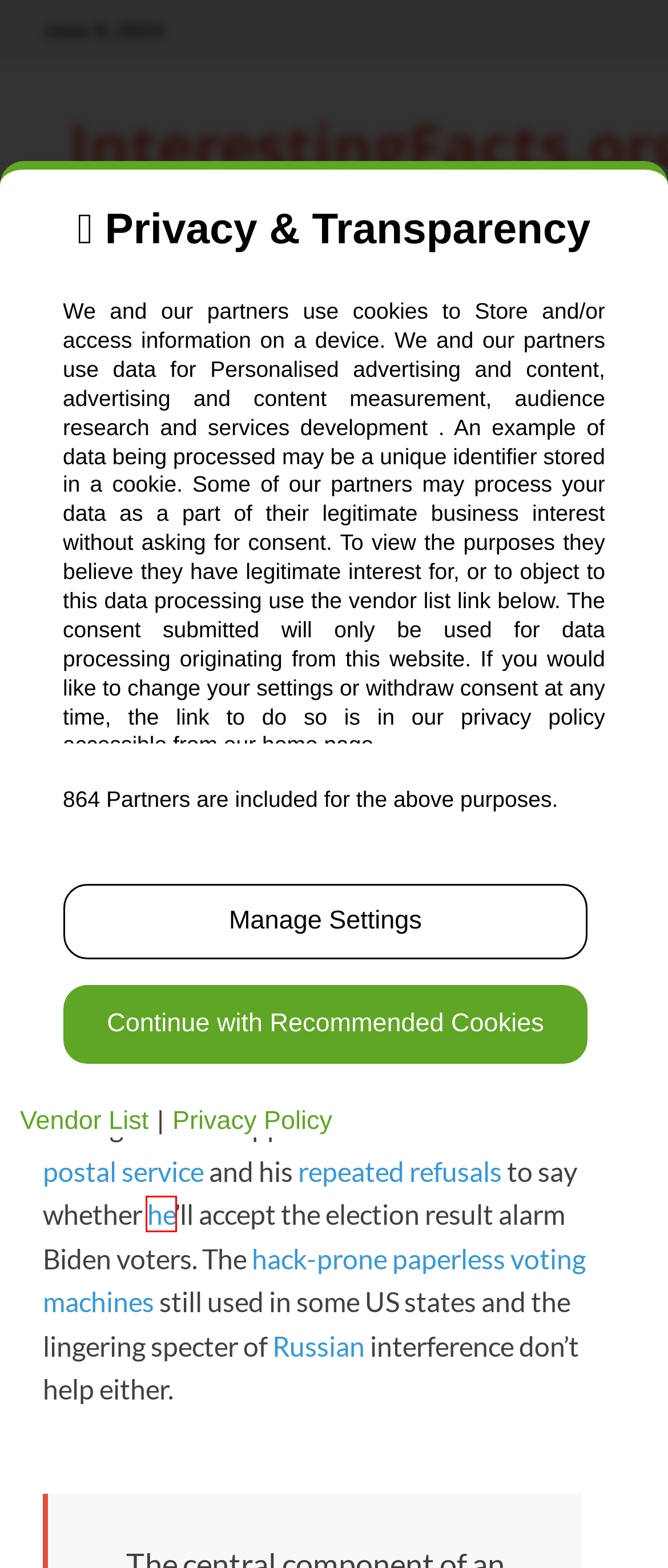Inspect the screenshot of a webpage with a red rectangle bounding box. Identify the webpage description that best corresponds to the new webpage after clicking the element inside the bounding box. Here are the candidates:
A. Inspirational Quotes | Love | Motivational | Life | Funny
B. Top 5 Industries Reaping the Benefits of AI Chatbots
C. Interesting Facts | Fun Facts For Kids | Unusual | Random
D. Famous People Snapchat | Tik Tok | Instagram | Short | Tall
E. How to Use Social Media to Find a Job
F. Privacy Policy | InterestingFacts.org
G. Technology Definition | Blockchain | Information | World Wide
H. Tezos Price | XTZ | News | Reddit | Coin | NFT | DEFI

D